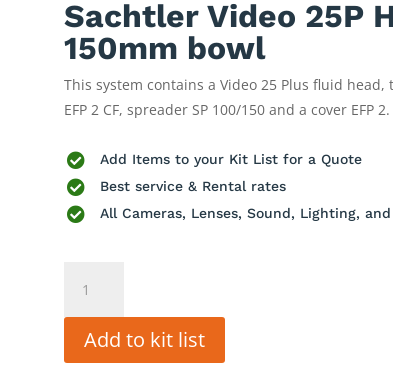Describe the image with as much detail as possible.

The image features the "Sachtler Video 25P Head 150mm bowl," highlighting its components and rental options. It provides a brief description, indicating that the system includes a Video 25 Plus fluid head, tripod EFP 2 CF, spreader SP 100/150, and cover EFP 2. Below the description, there are three checkmarks confirming key features: the ability to add items to a kit list for a quote, best service and rental rates, and availability for all cameras, lenses, sound, lighting, and grip equipment. There is also a section for selecting the quantity, along with a prominent orange button labeled "Add to kit list," enabling users to easily add this equipment to their rental list.